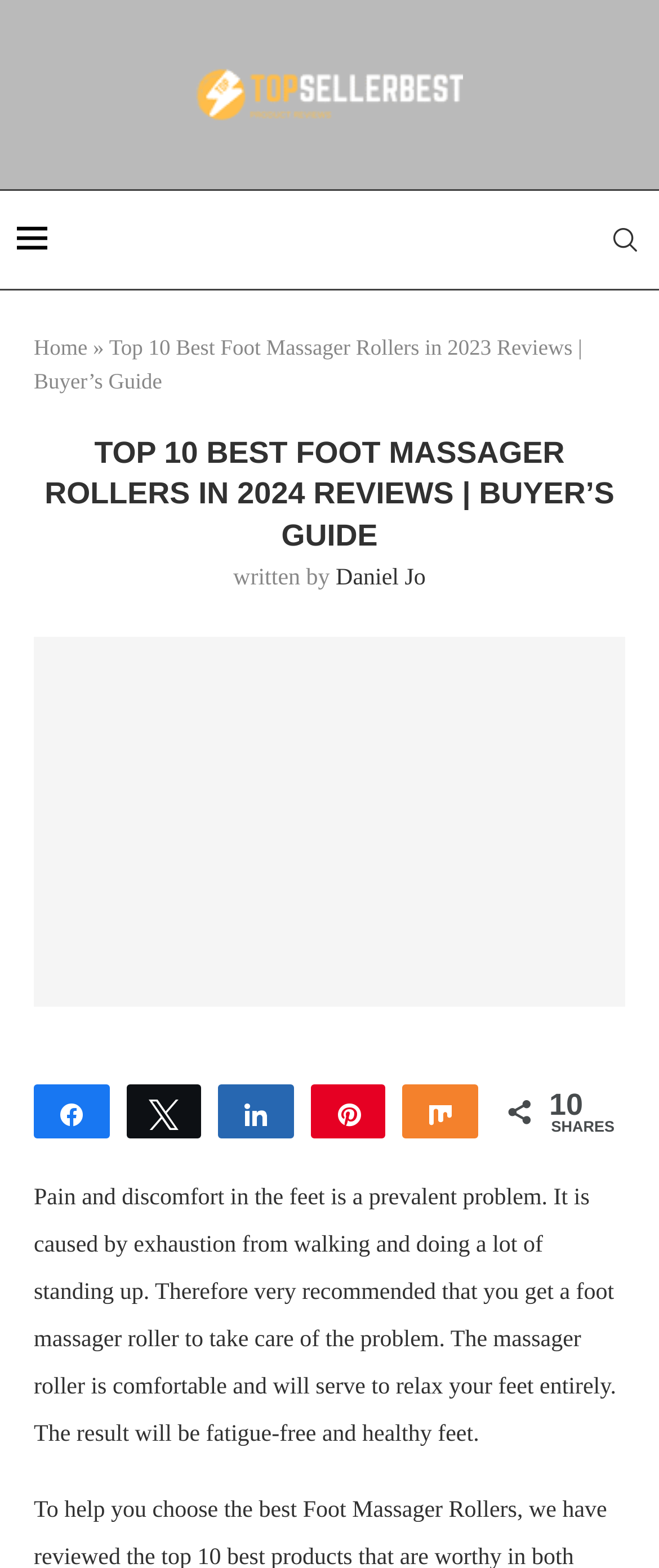Identify and extract the main heading from the webpage.

TOP 10 BEST FOOT MASSAGER ROLLERS IN 2024 REVIEWS | BUYER’S GUIDE